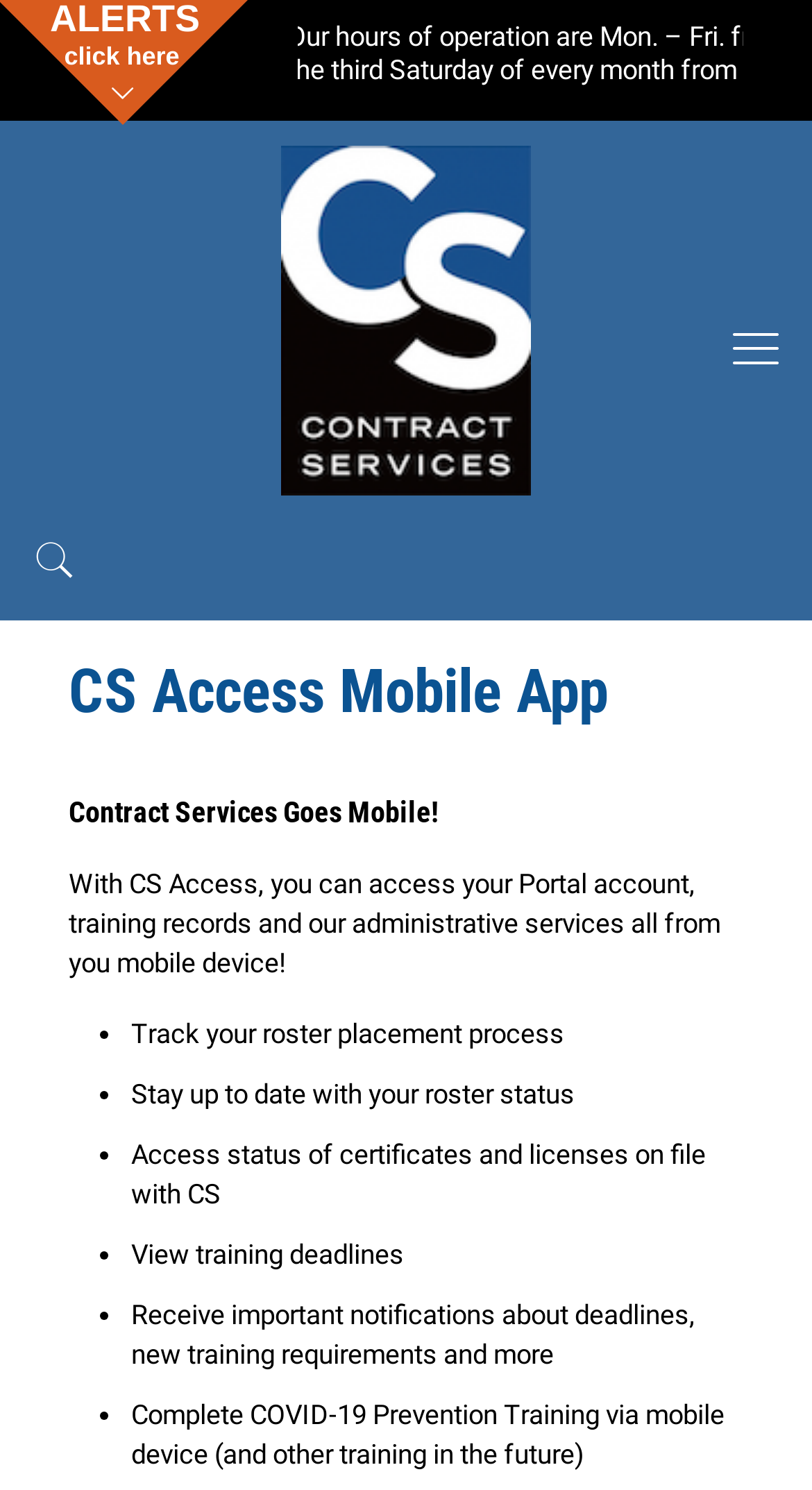Offer an in-depth caption of the entire webpage.

The webpage is about Contract Services, a non-profit organization that administers various programs for the motion picture and television industry. At the top, there is a link to "Contract Services" and three icons, two of which are located at the top-right corner and one at the top-left corner. 

Below these elements, there are two headings: "CS Access Mobile App" and "Contract Services Goes Mobile!". The first heading is followed by a paragraph of text that explains the features of CS Access, a mobile app that allows users to access their Portal account, training records, and administrative services from their mobile device.

Underneath this paragraph, there is a list of five bullet points, each describing a feature of the CS Access mobile app. The list items are: tracking roster placement process, staying up to date with roster status, accessing the status of certificates and licenses on file with CS, viewing training deadlines, and receiving important notifications about deadlines and new training requirements.